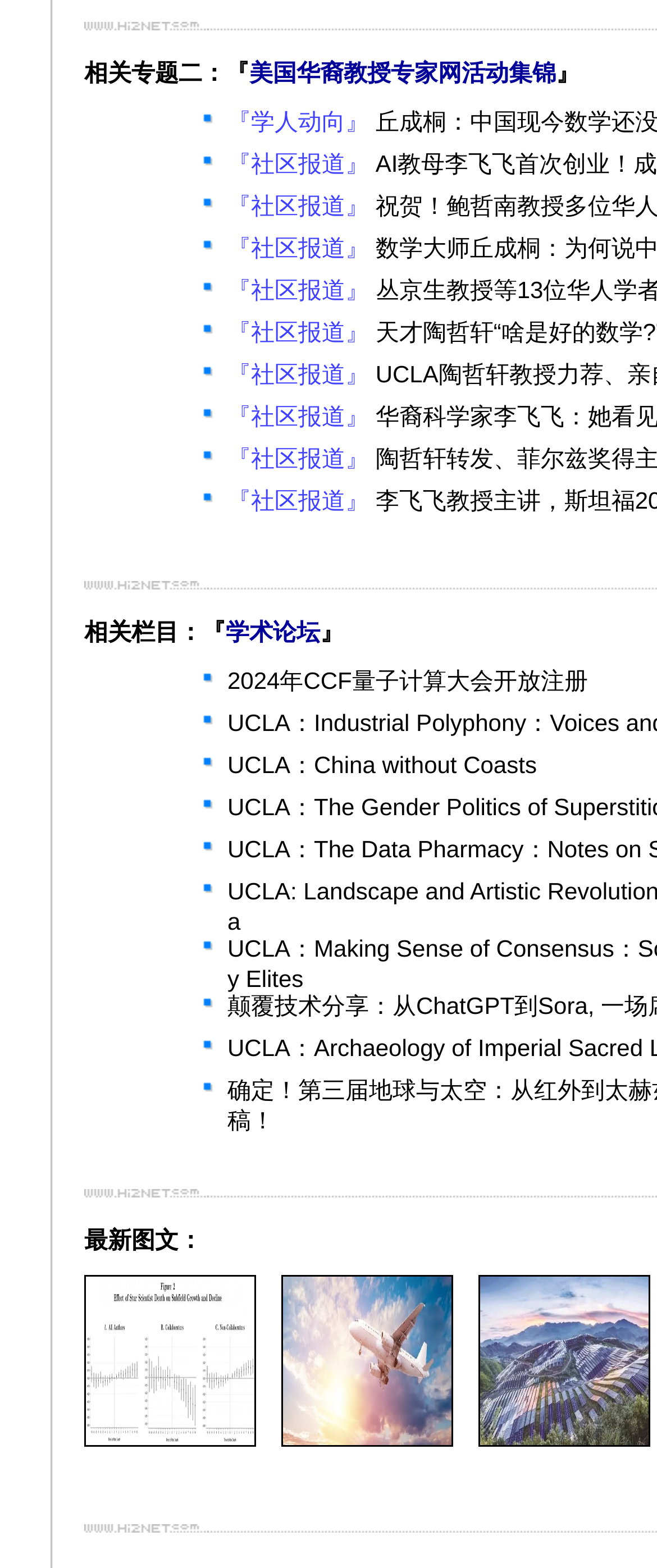Identify the bounding box coordinates for the element you need to click to achieve the following task: "click the link '学术论坛'". The coordinates must be four float values ranging from 0 to 1, formatted as [left, top, right, bottom].

[0.344, 0.394, 0.487, 0.411]